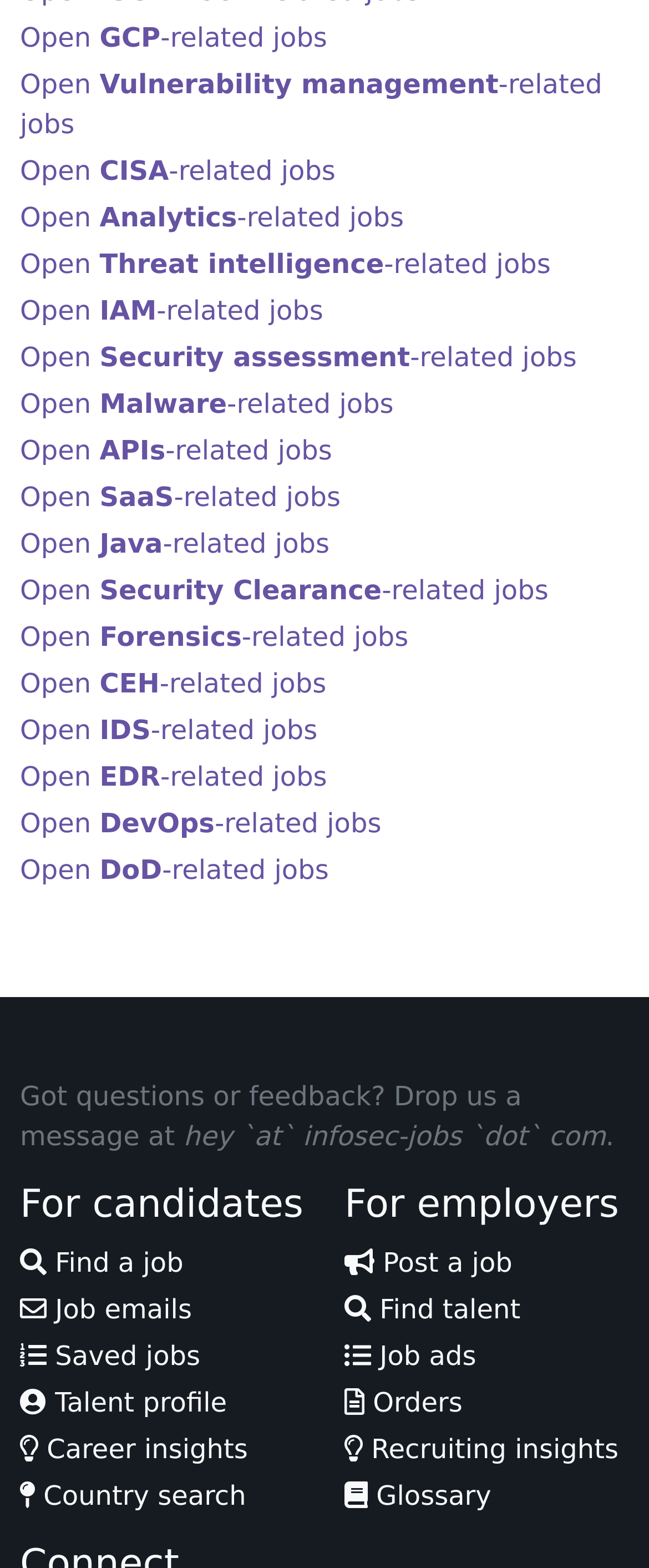Determine the coordinates of the bounding box for the clickable area needed to execute this instruction: "Open GCP-related jobs".

[0.031, 0.014, 0.504, 0.034]